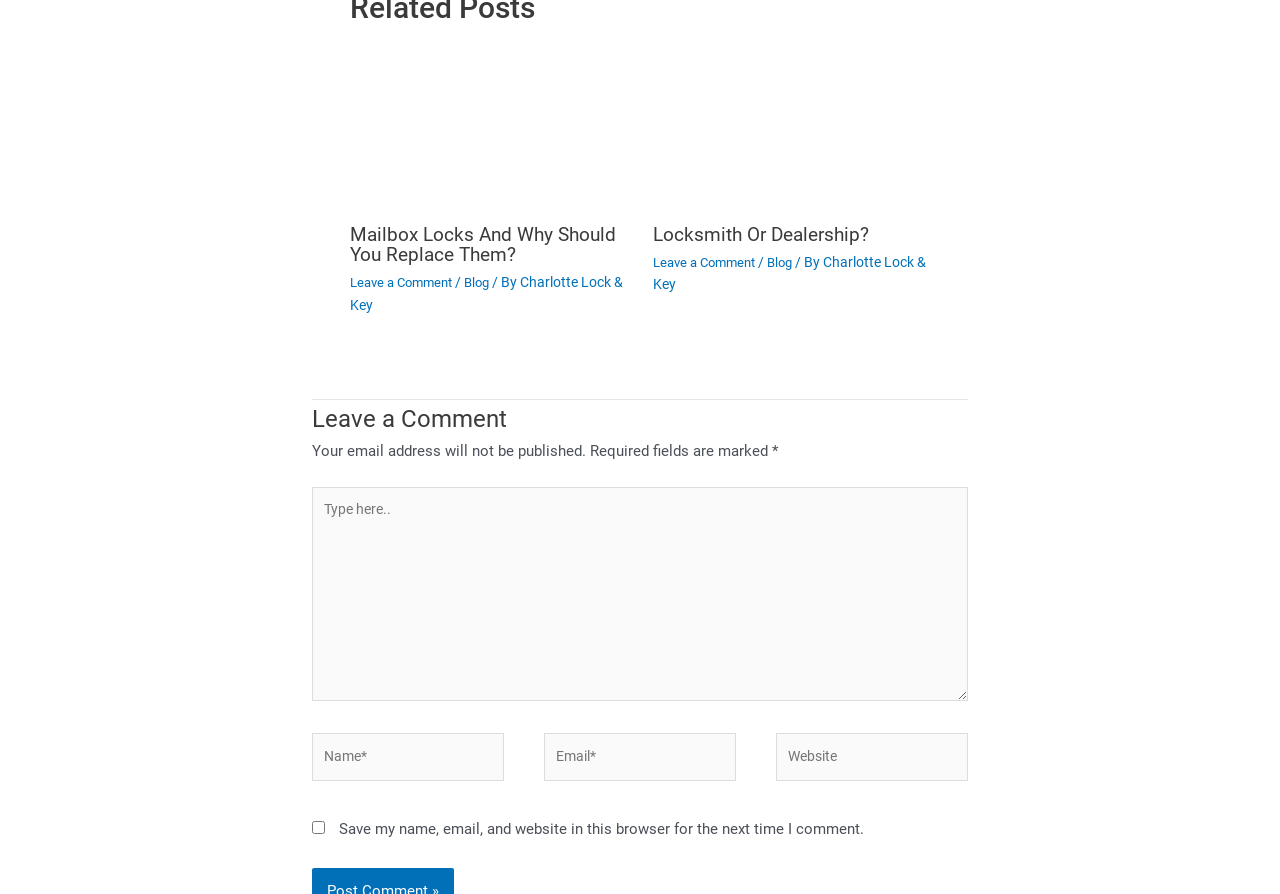Locate the UI element that matches the description Blog in the webpage screenshot. Return the bounding box coordinates in the format (top-left x, top-left y, bottom-right x, bottom-right y), with values ranging from 0 to 1.

[0.607, 0.284, 0.629, 0.302]